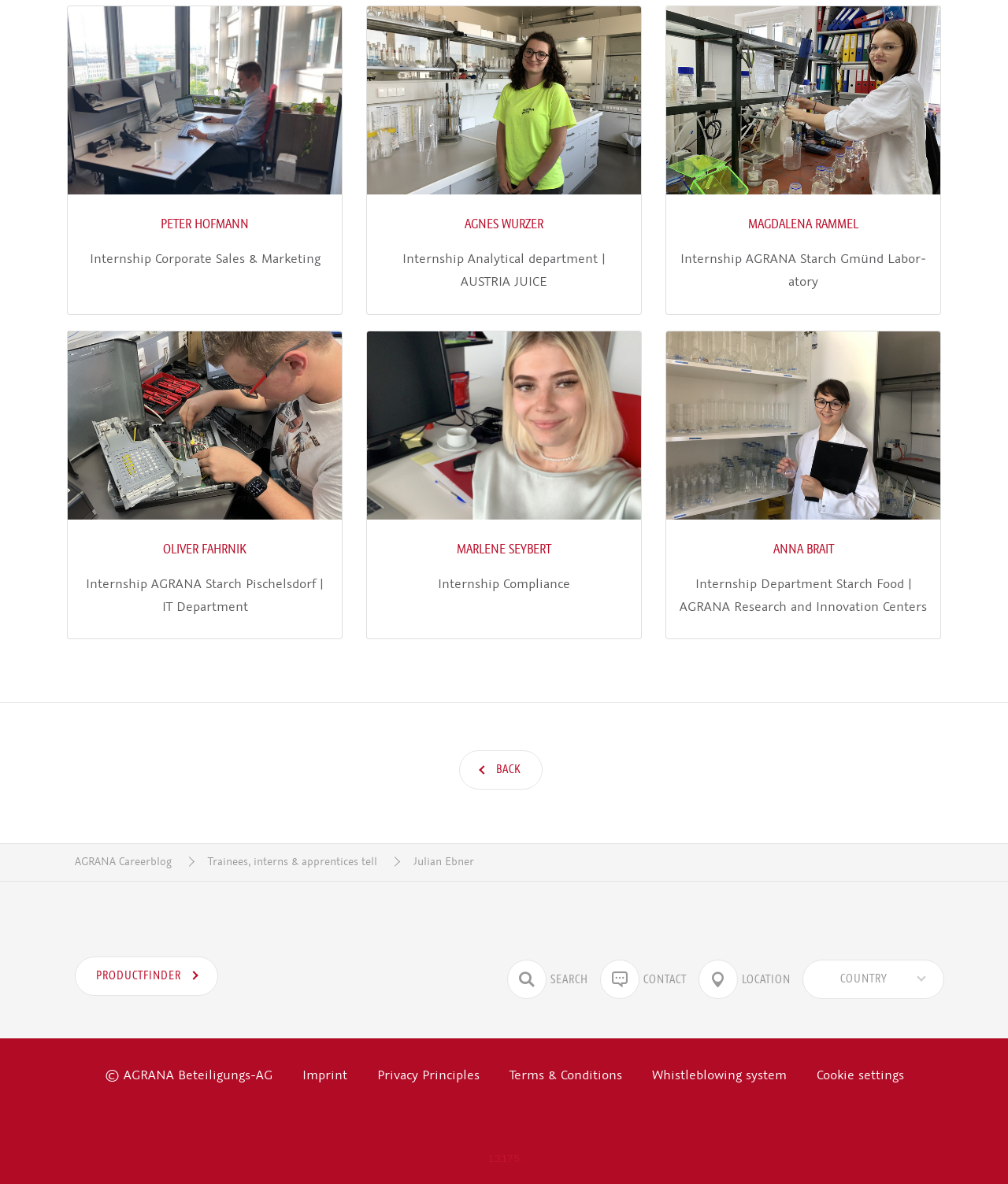Provide a one-word or short-phrase answer to the question:
What is the function of the button with the text 'BACK'?

Go back